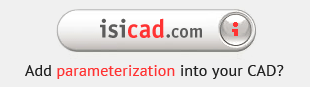Construct a detailed narrative about the image.

The image features a sleek, modern button design, prominently displaying the website "isicad.com." Positioned to the left of the button is a striking red question, inviting users to consider: "Add parameterization into your CAD?" This call to action emphasizes the importance of integrating parameterization in Computer-Aided Design, suggesting that users can enhance or improve their CAD capabilities with this feature. The overall aesthetic of the button is user-friendly and engaging, appealing to professionals looking to upgrade their CAD systems with innovative solutions.